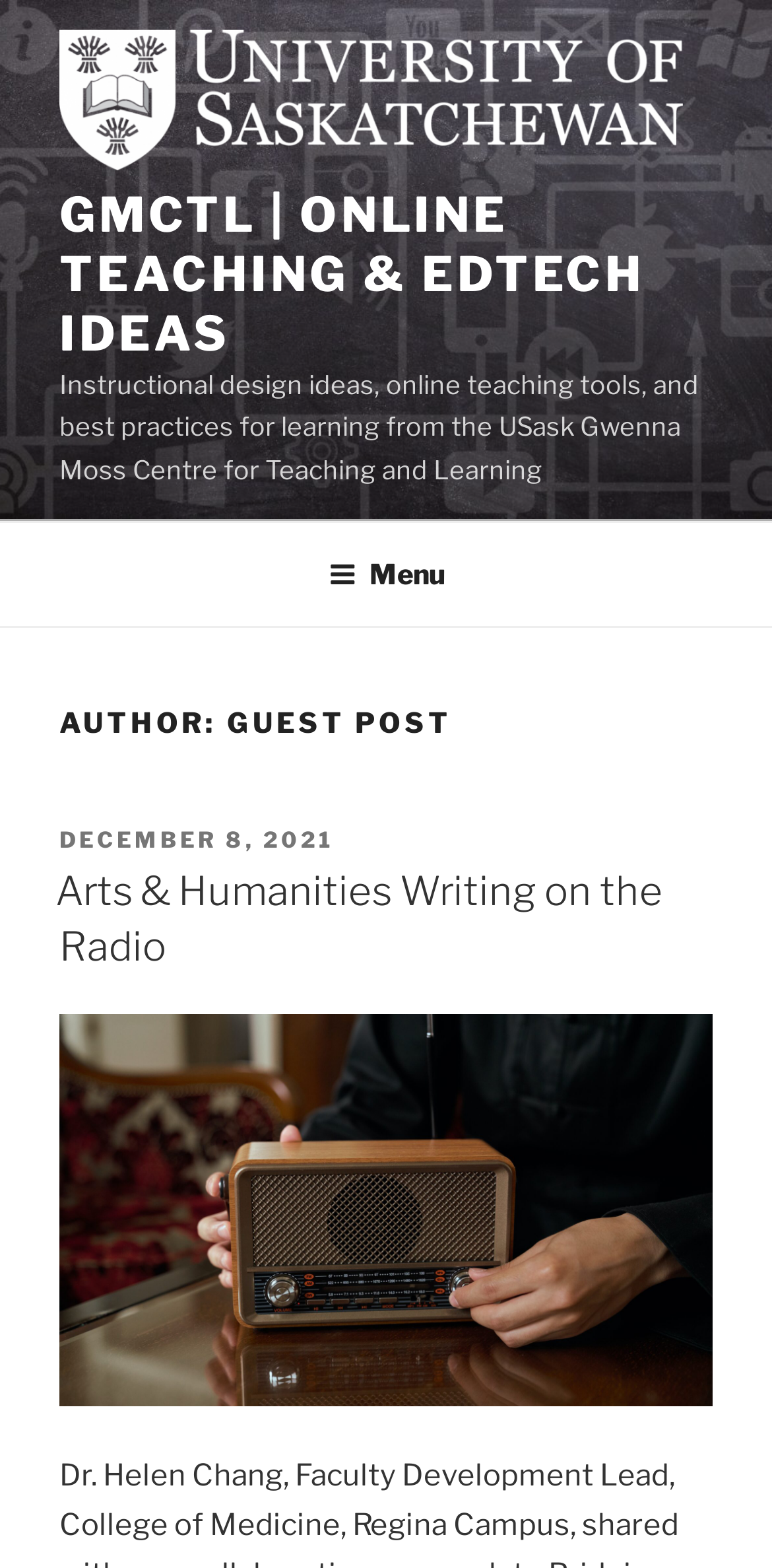Identify the coordinates of the bounding box for the element described below: "Menu". Return the coordinates as four float numbers between 0 and 1: [left, top, right, bottom].

None